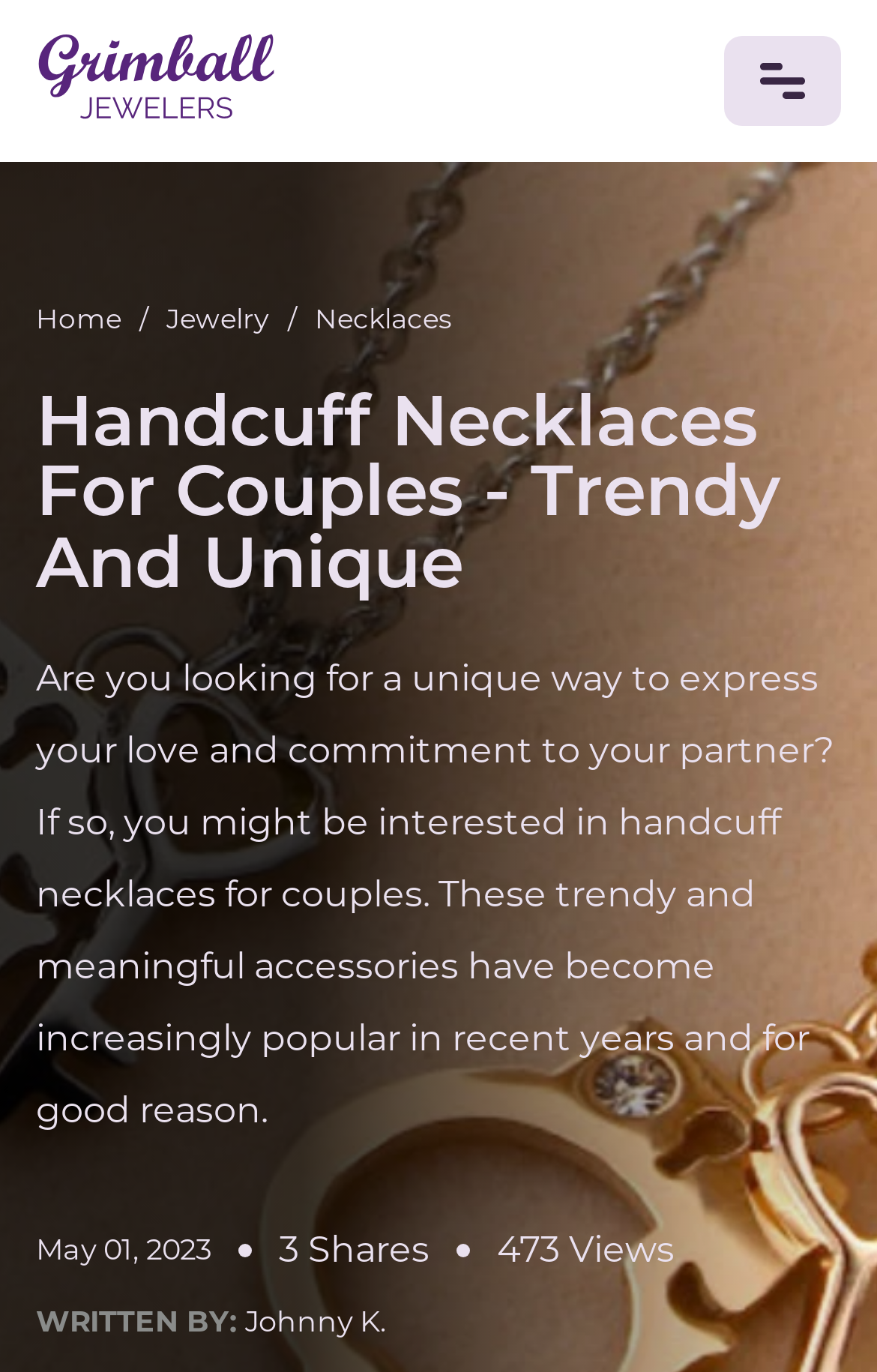Detail the various sections and features present on the webpage.

This webpage is about handcuff necklaces for couples, a unique way to express love and commitment. At the top left, there is a logo for Grimball Jewelers, accompanied by a "Go to Home Page" link. Next to it, there is a navigation menu with links to "NEWS", "GEMSTONES", and other categories.

On the right side of the top section, there is a small image. Below the navigation menu, there is a list of gemstones, including Crystals, Tourmaline, Amethyst, and many others, each with its own link.

The main content of the page starts with a heading that reads "Handcuff Necklaces For Couples - Trendy And Unique". Below the heading, there is a paragraph of text that explains the popularity of handcuff necklaces and their significance as a symbol of love and commitment.

Underneath the paragraph, there is a note indicating that the page was last updated on May 01, 2023. To the right of the note, there are two small images, followed by text indicating that the page has 3 shares and 473 views.

At the very bottom of the page, there is a credit line that reads "WRITTEN BY: Johnny K.".